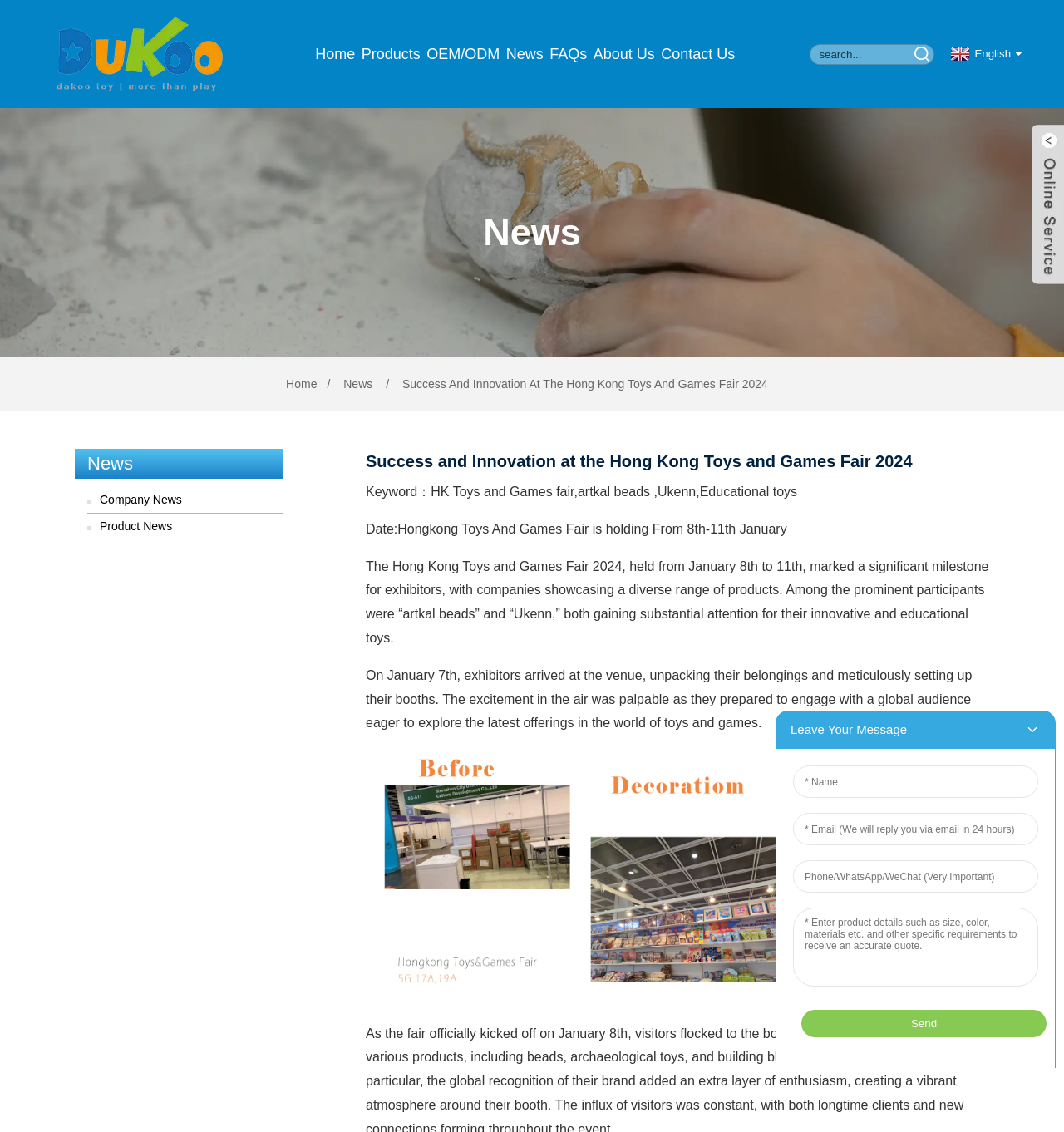What is the company mentioned in the news?
Kindly give a detailed and elaborate answer to the question.

The companies mentioned in the news are 'artkal beads' and 'Ukenn', which can be found in the StaticText 'Keyword：HK Toys and Games fair,artkal beads,Ukenn,Educational toys'.